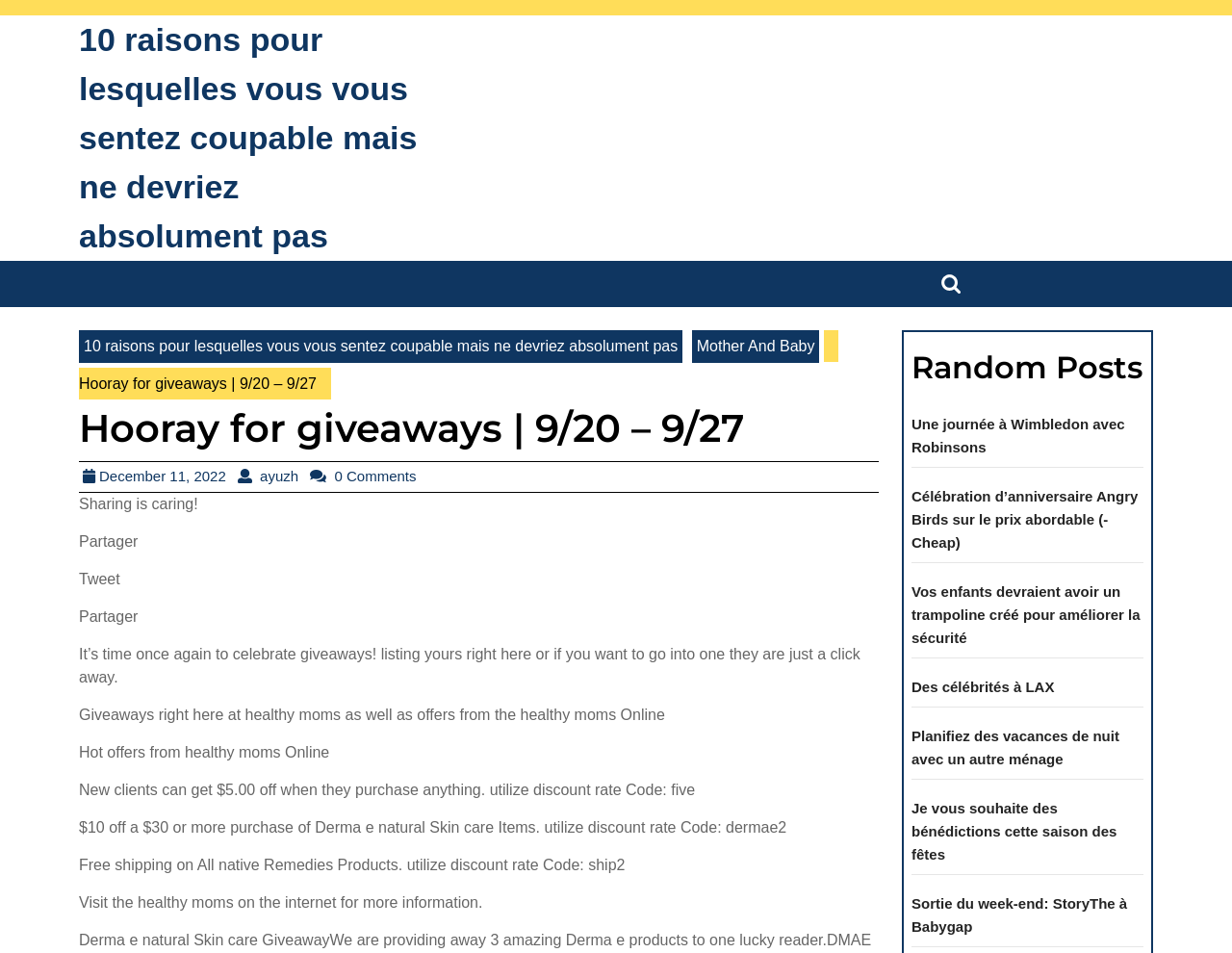Determine the bounding box coordinates of the clickable region to execute the instruction: "Search for giveaways". The coordinates should be four float numbers between 0 and 1, denoted as [left, top, right, bottom].

[0.75, 0.278, 0.797, 0.323]